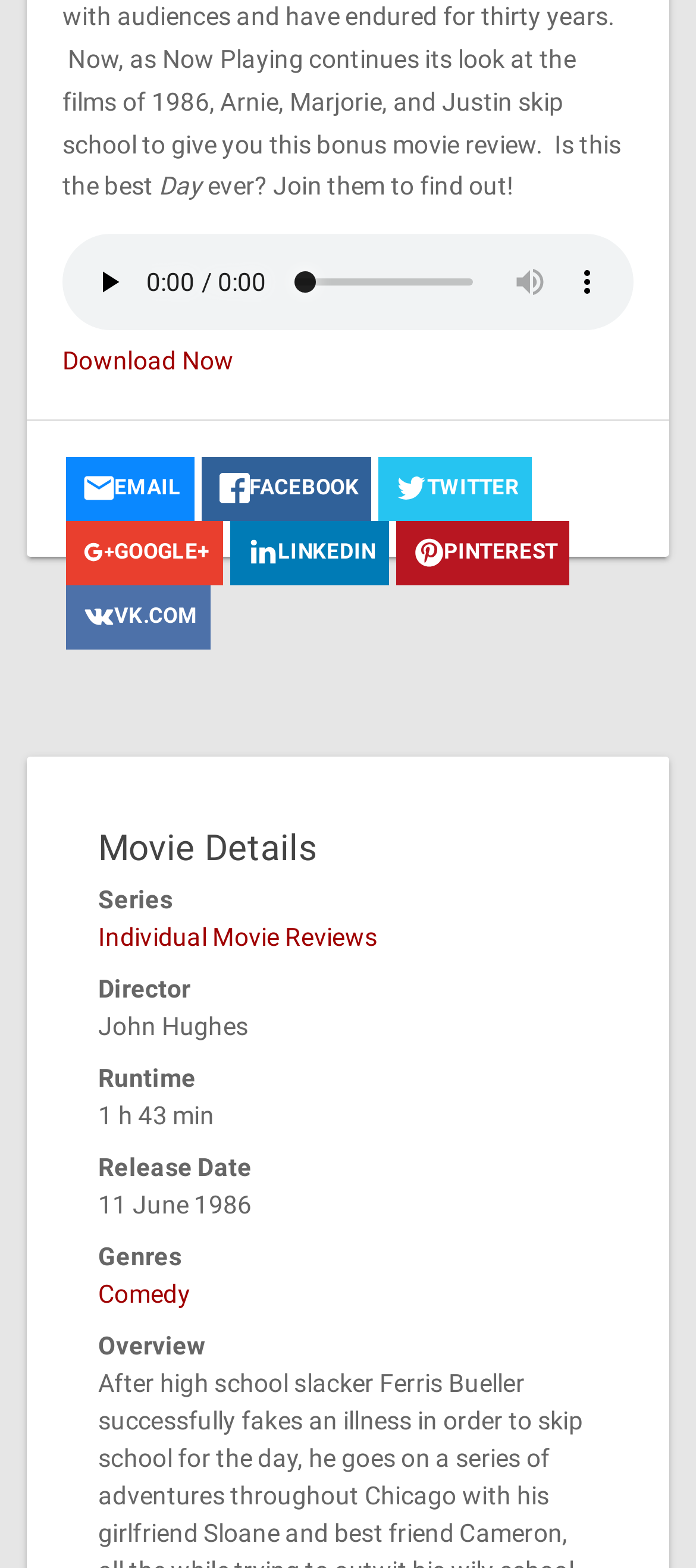Determine the bounding box coordinates for the area that should be clicked to carry out the following instruction: "play the audio".

[0.115, 0.162, 0.197, 0.198]